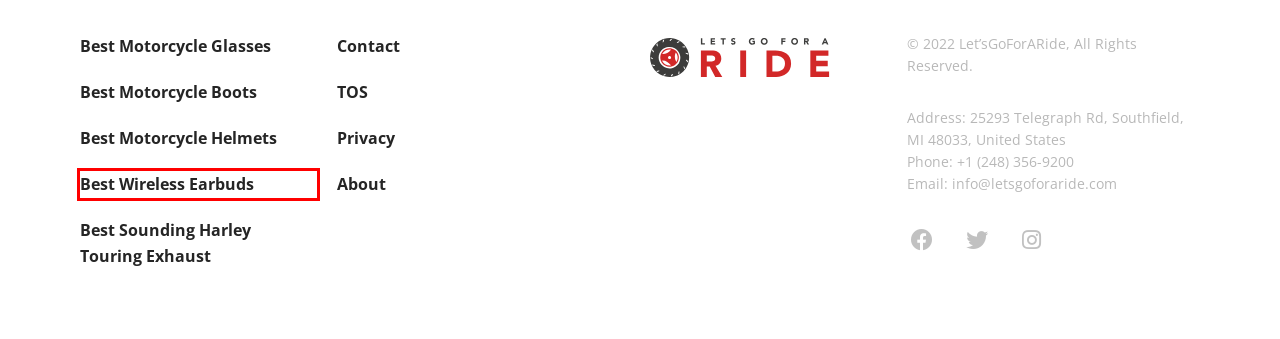Review the webpage screenshot provided, noting the red bounding box around a UI element. Choose the description that best matches the new webpage after clicking the element within the bounding box. The following are the options:
A. Terms of Service
B. 11 Best Motorcycle Boots for Walking (Top Picks)
C. Best Motorcycle Glasses for Night Riding
D. 7 Best Sounding Harley Touring Exhaust
E. Best Bluetooth Headset for Motorcycle Half Helmet
F. Here's My Story
G. Privacy Policy
H. Best Wireless Noise Cancelling Earbuds for Motorcycle Riders

H